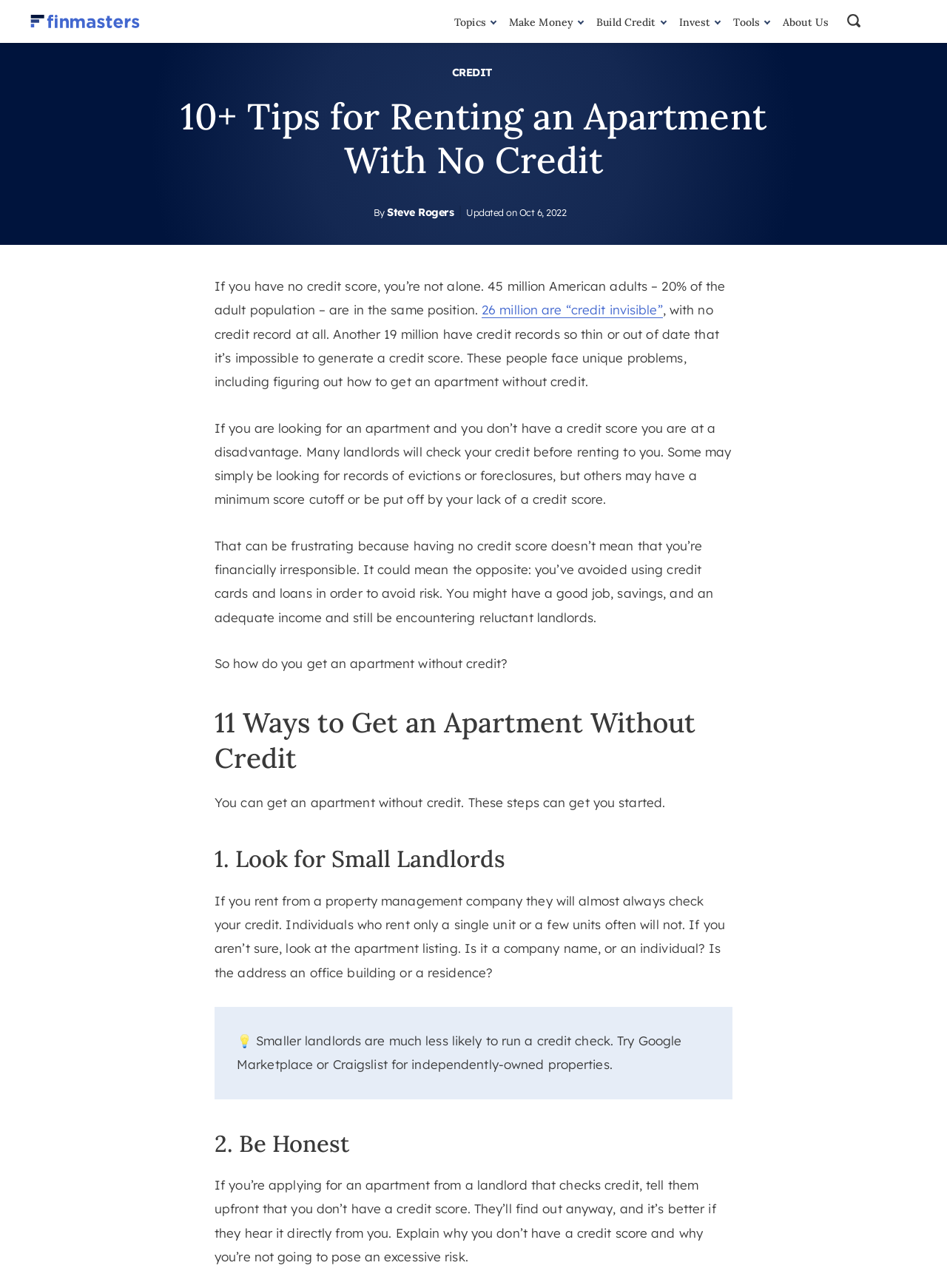Locate the bounding box coordinates of the element that should be clicked to execute the following instruction: "Search for an apartment".

[0.891, 0.007, 0.969, 0.026]